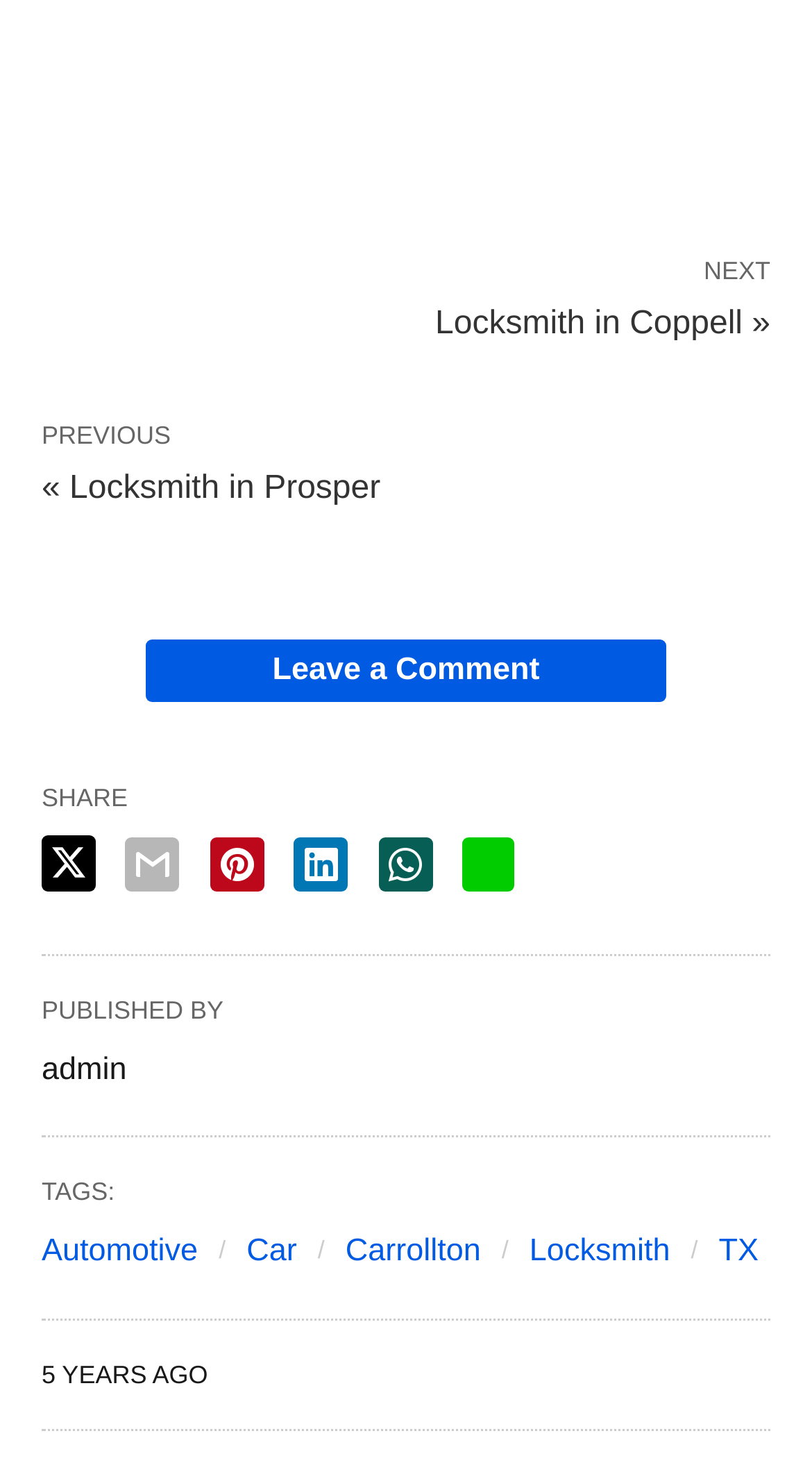How many tags are associated with the article?
Refer to the screenshot and deliver a thorough answer to the question presented.

The tags associated with the article can be found by looking at the 'TAGS:' section. There are five links below the 'TAGS:' label, which are 'Automotive', 'Car', 'Carrollton', 'Locksmith', and 'TX'. Therefore, there are five tags associated with the article.